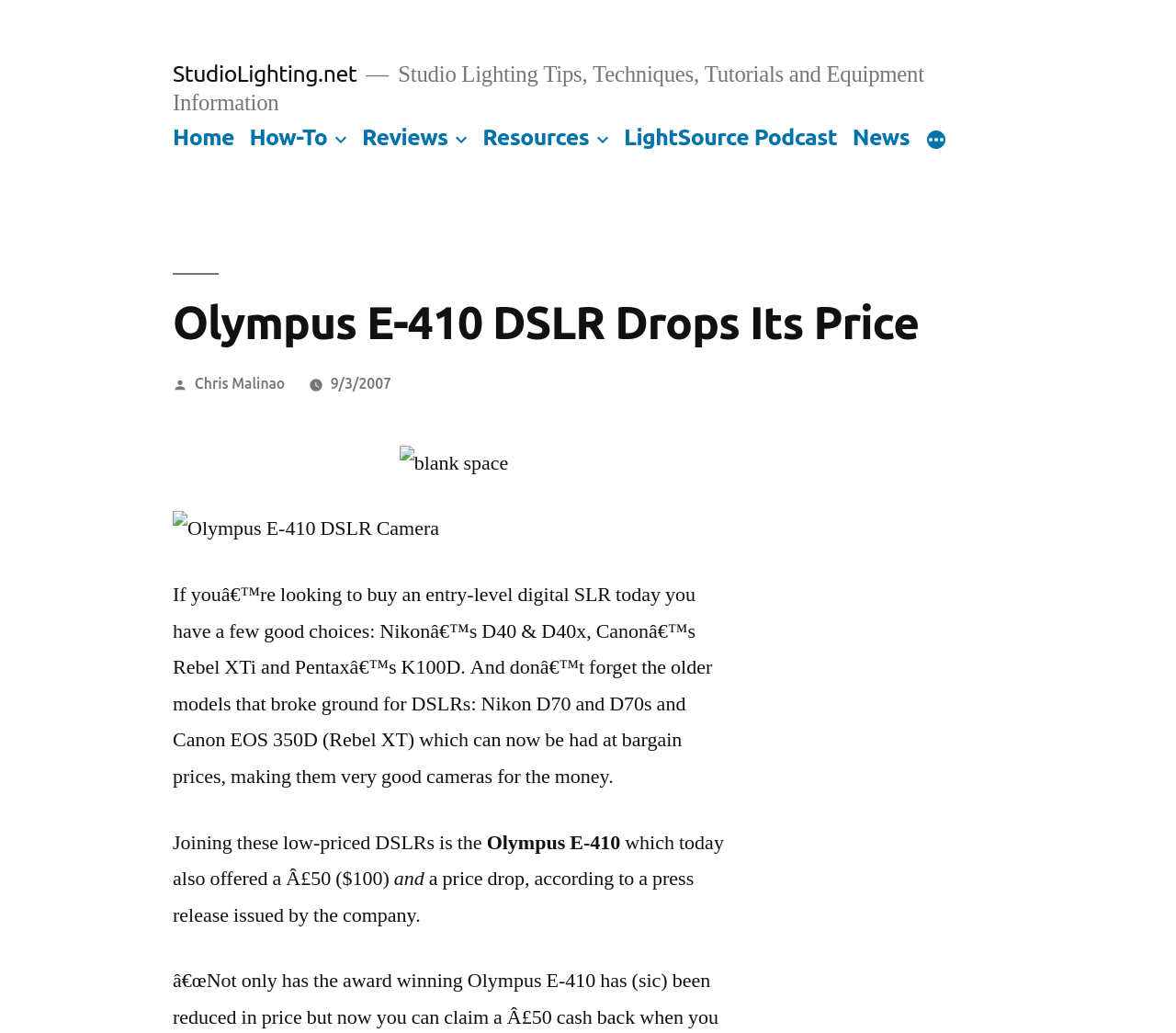Given the element description, predict the bounding box coordinates in the format (top-left x, top-left y, bottom-right x, bottom-right y), using floating point numbers between 0 and 1: 9/3/20079/3/2007

[0.281, 0.363, 0.333, 0.379]